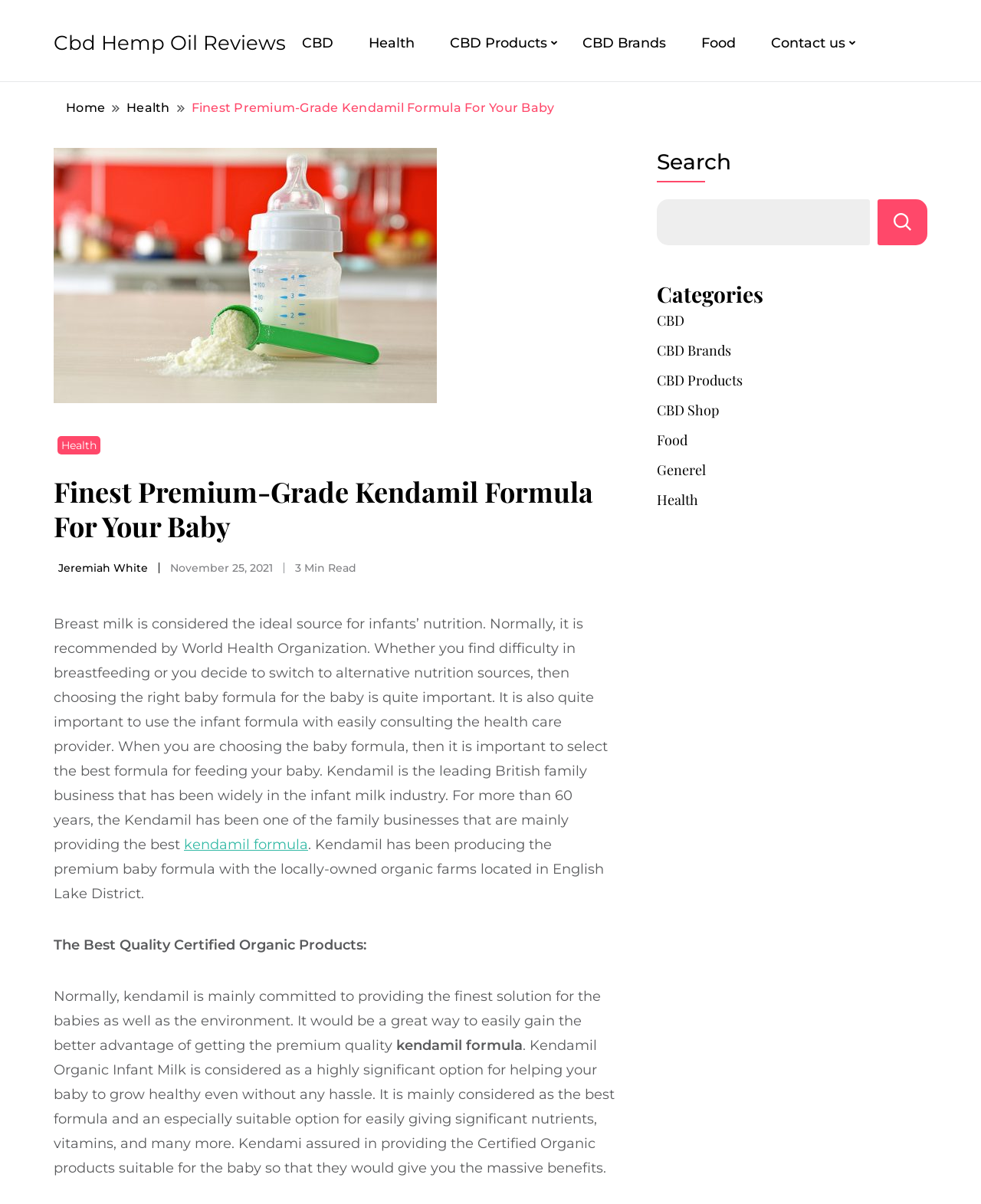Given the webpage screenshot, identify the bounding box of the UI element that matches this description: "0 comments".

None